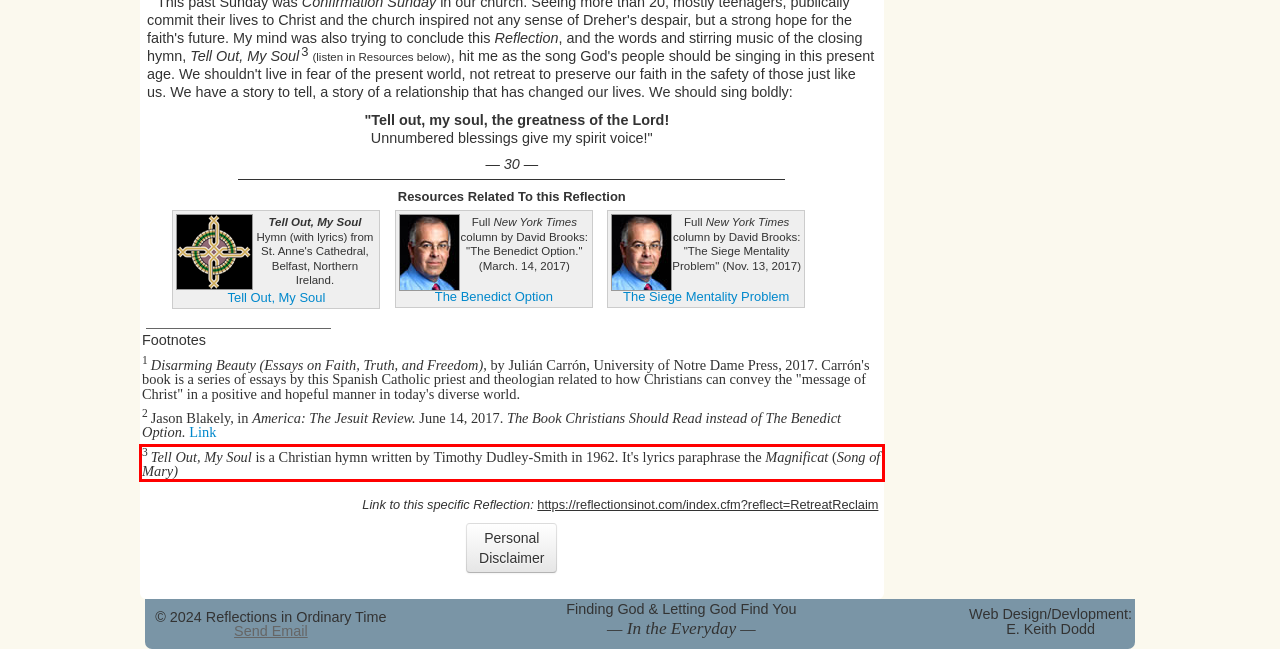Identify the text inside the red bounding box in the provided webpage screenshot and transcribe it.

3Tell Out, My Soul is a Christian hymn written by Timothy Dudley-Smith in 1962. It's lyrics paraphrase the Magnificat (Song of Mary)